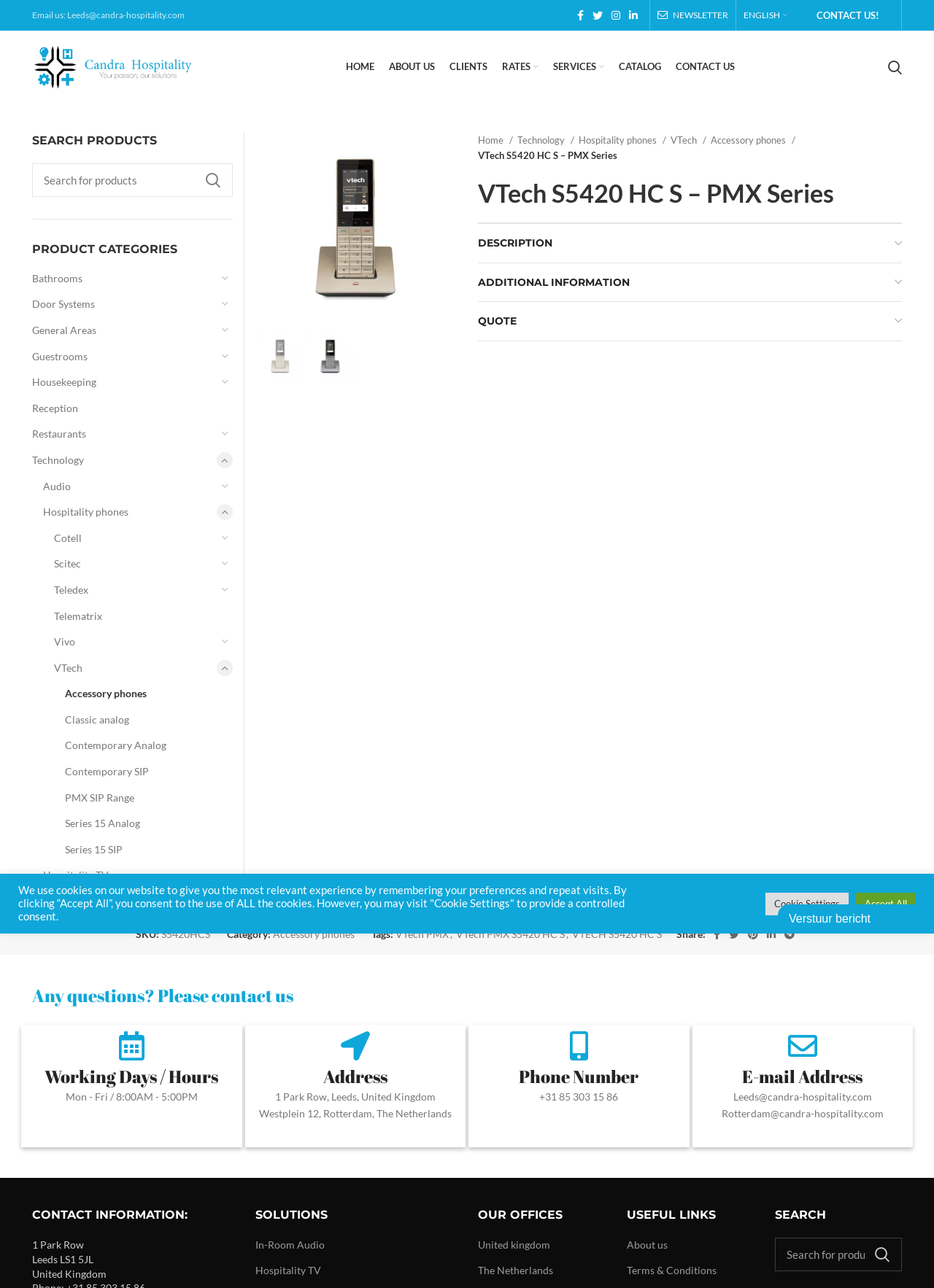Generate a thorough caption that explains the contents of the webpage.

The webpage is about a product, specifically the VTech PMX S5420 HC S, a premium-X slim SIP DECT cordless accessory phone. At the top, there is a navigation bar with links to social media platforms, including Facebook, Twitter, Instagram, and LinkedIn. Below this, there is a secondary navigation bar with links to a newsletter and language options.

The main navigation bar is located below, with links to various sections of the website, including Home, About Us, Clients, Rates, Services, Catalog, and Contact Us. To the right of this, there is a search bar.

The main content of the page is divided into two sections. On the left, there is a sidebar with a search function, a list of product categories, and a list of links to specific products, including bathrooms, door systems, general areas, and more.

On the right, there is a detailed description of the product, including its name, SKU, category, and tags. There are also images of the product, with two larger images at the top and two smaller images below. Below the product description, there are links to related products and categories.

At the bottom of the page, there is a breadcrumb navigation bar, showing the path from the home page to the current product page.